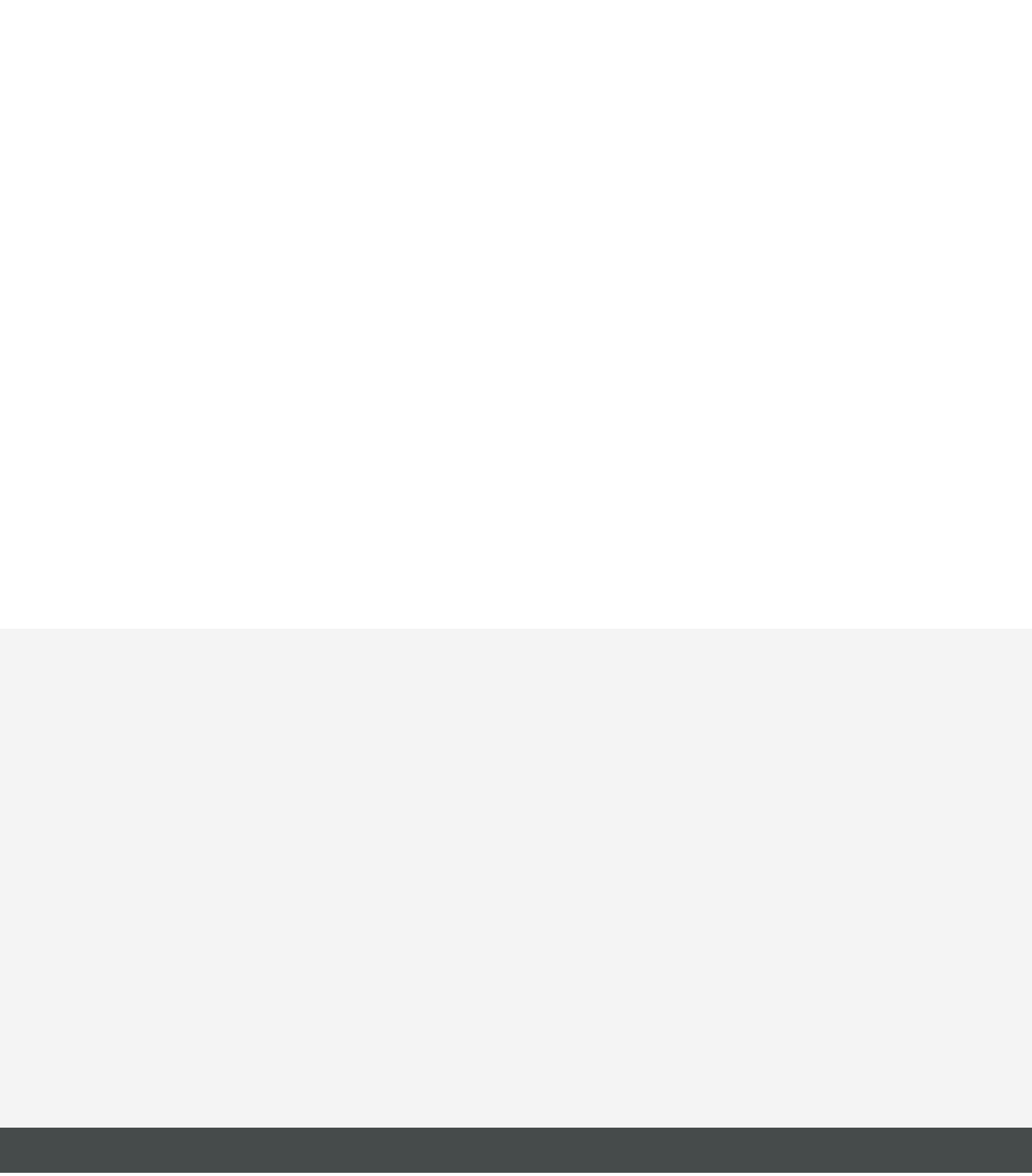What social media platforms can you follow Mazars on?
Give a one-word or short phrase answer based on the image.

Linkedin, Twitter, Instagram, Facebook, Youtube